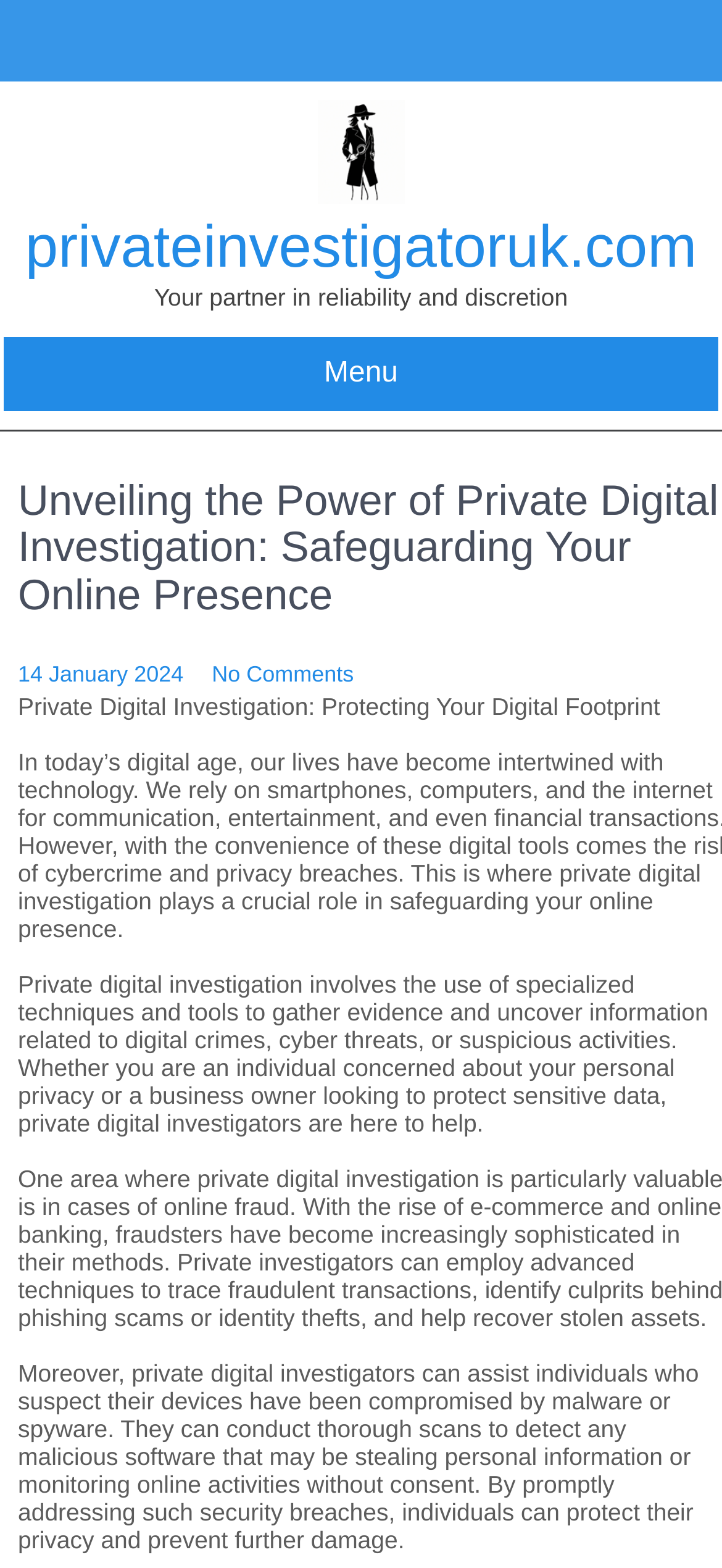Provide a short answer using a single word or phrase for the following question: 
What is the main topic of the webpage?

Private digital investigation